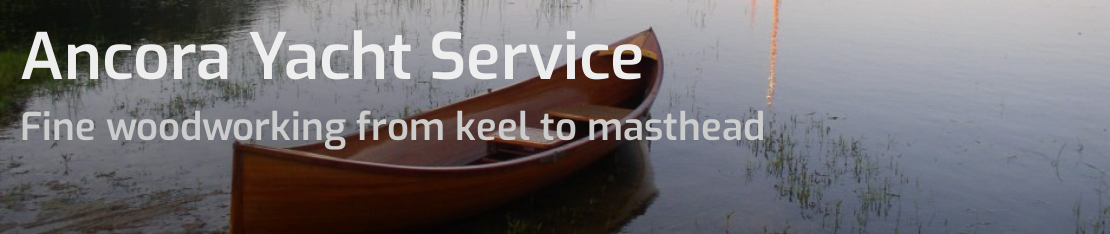What is the tagline of Ancora Yacht Service?
Using the picture, provide a one-word or short phrase answer.

Fine woodworking from keel to masthead